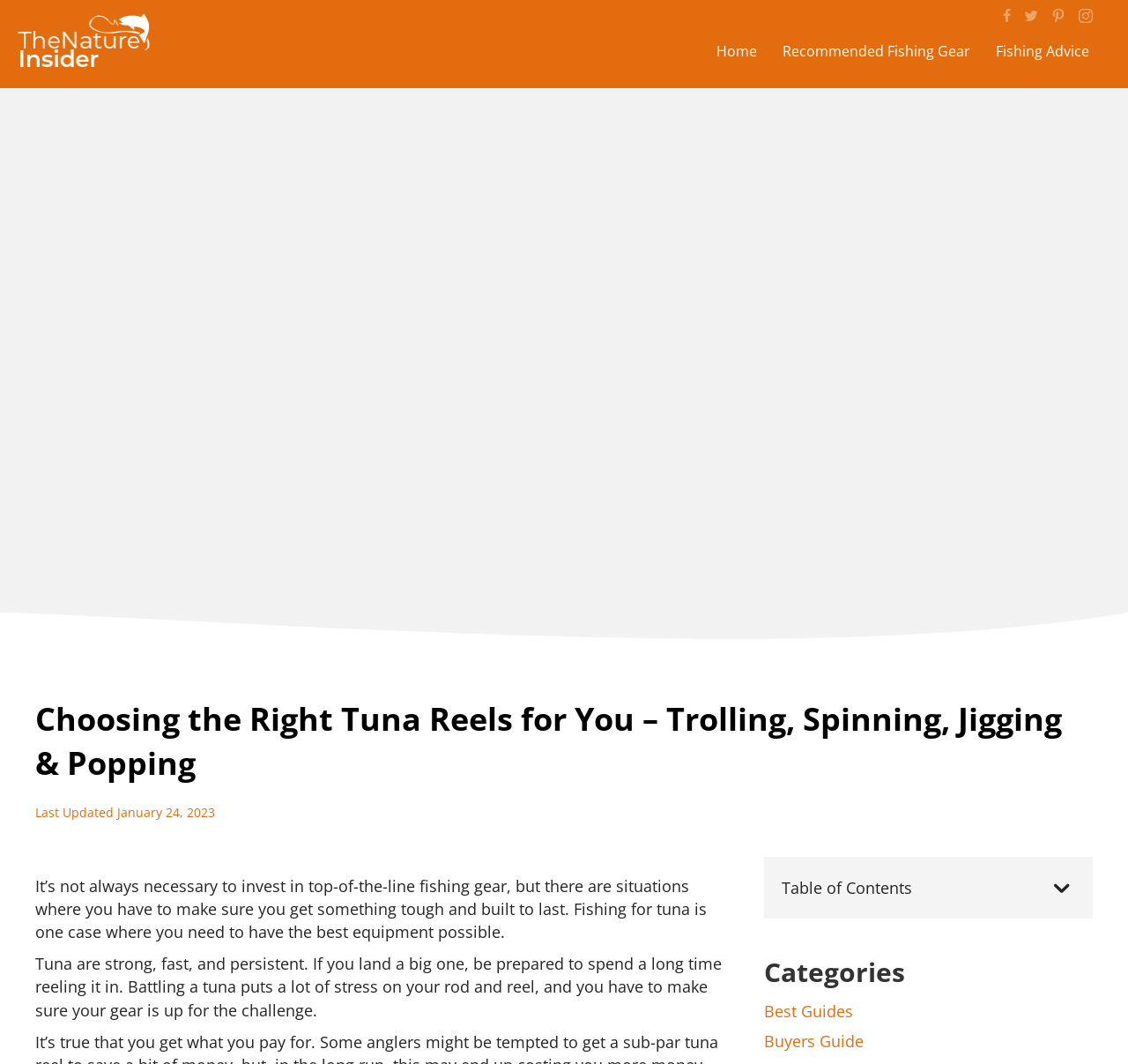Using the provided element description: "Best Guides", identify the bounding box coordinates. The coordinates should be four floats between 0 and 1 in the order [left, top, right, bottom].

[0.677, 0.942, 0.754, 0.959]